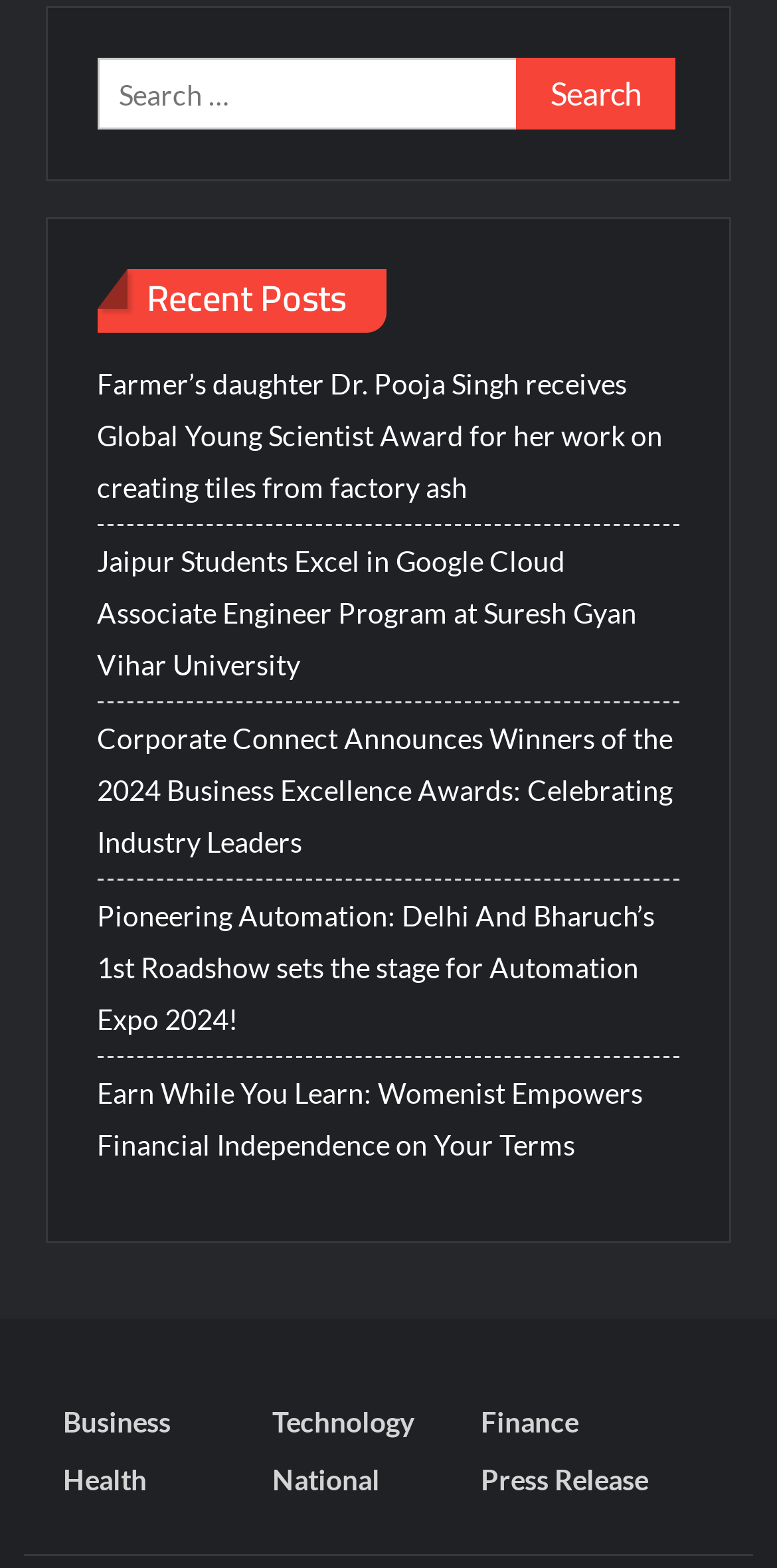Find the bounding box coordinates for the area that must be clicked to perform this action: "Search for something".

[0.125, 0.037, 0.667, 0.083]